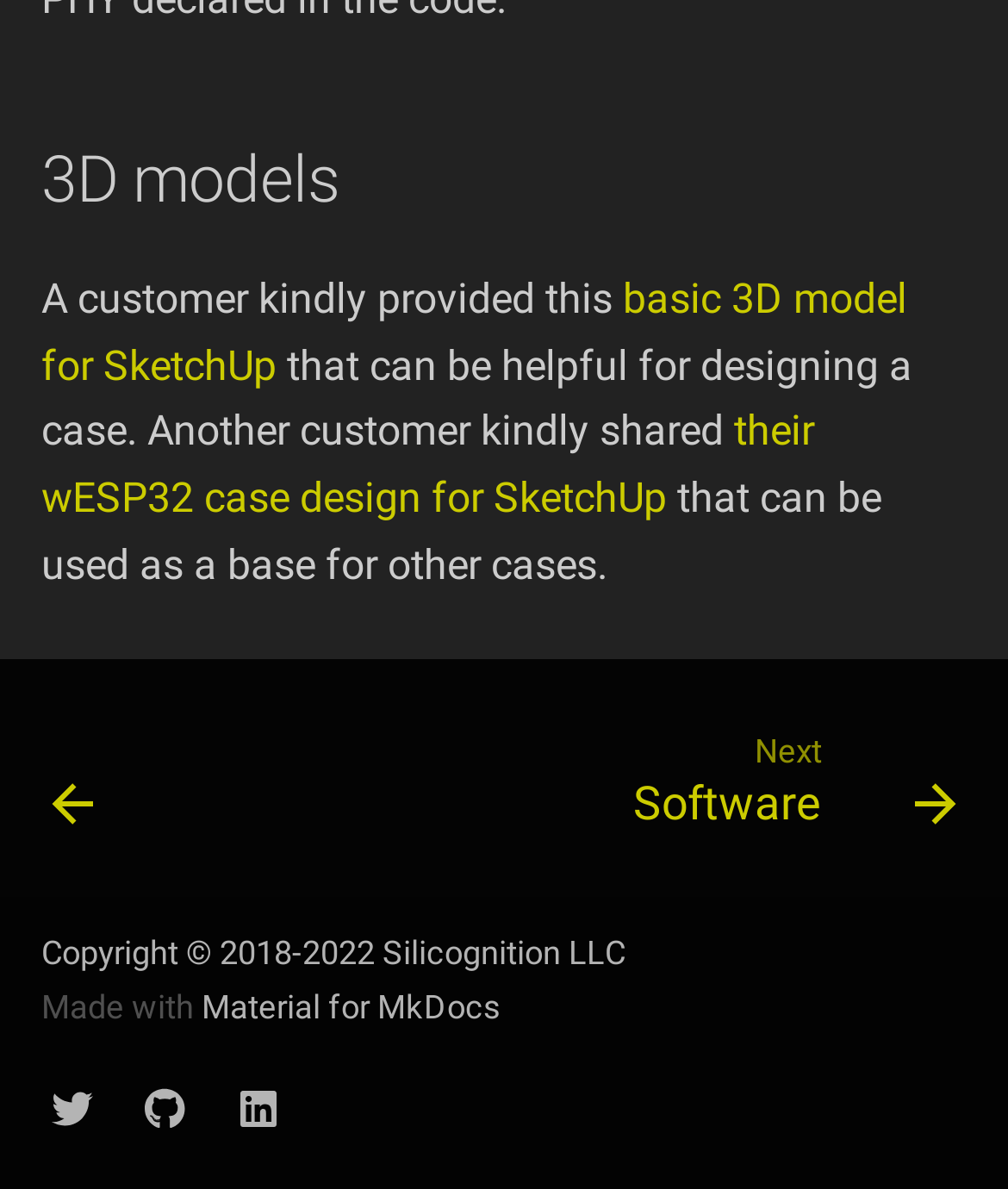Answer the question briefly using a single word or phrase: 
What is the topic of the 3D models?

SketchUp